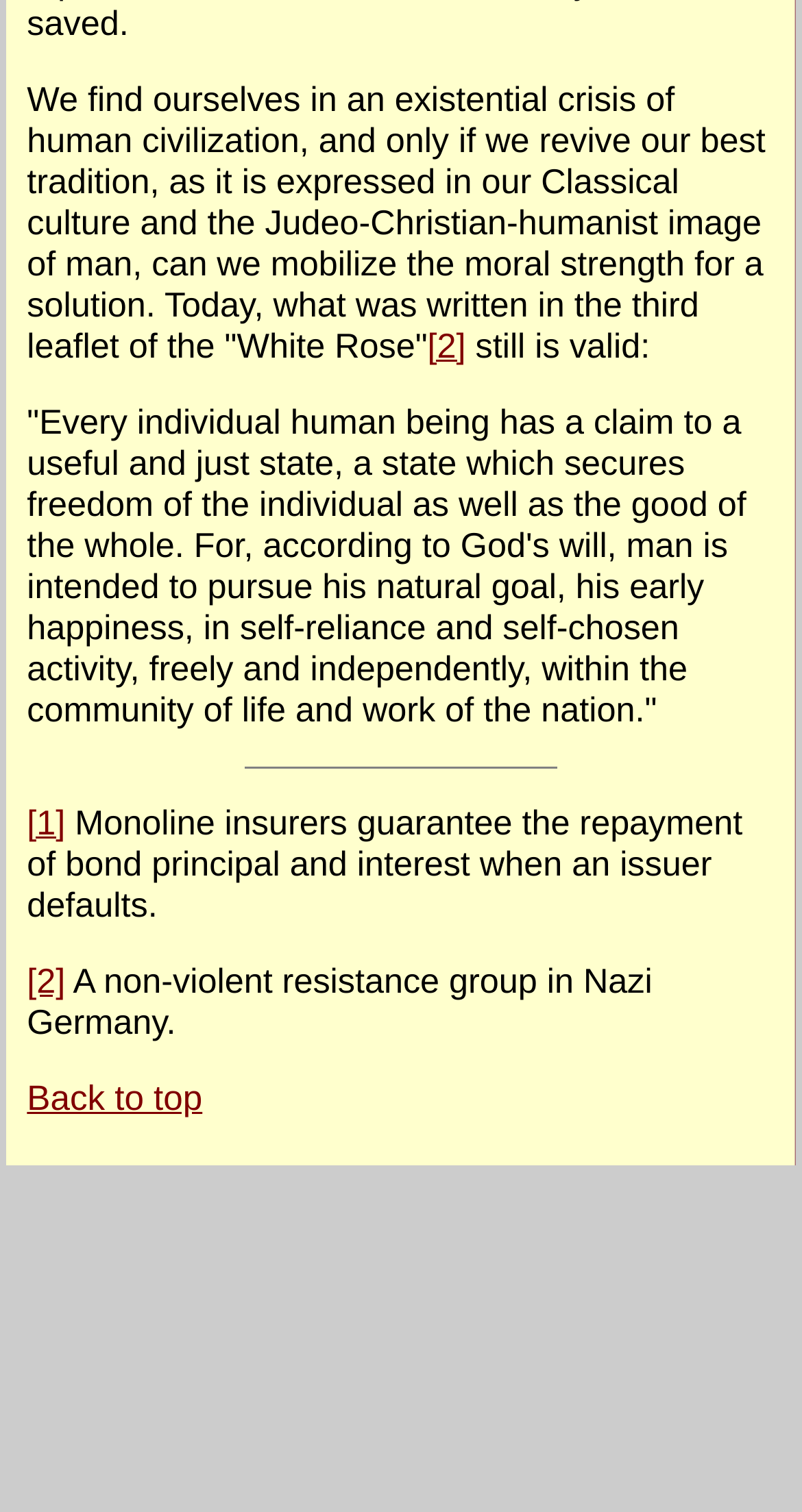What is the purpose of monoline insurers?
Based on the image, give a concise answer in the form of a single word or short phrase.

Guarantee bond principal and interest repayment